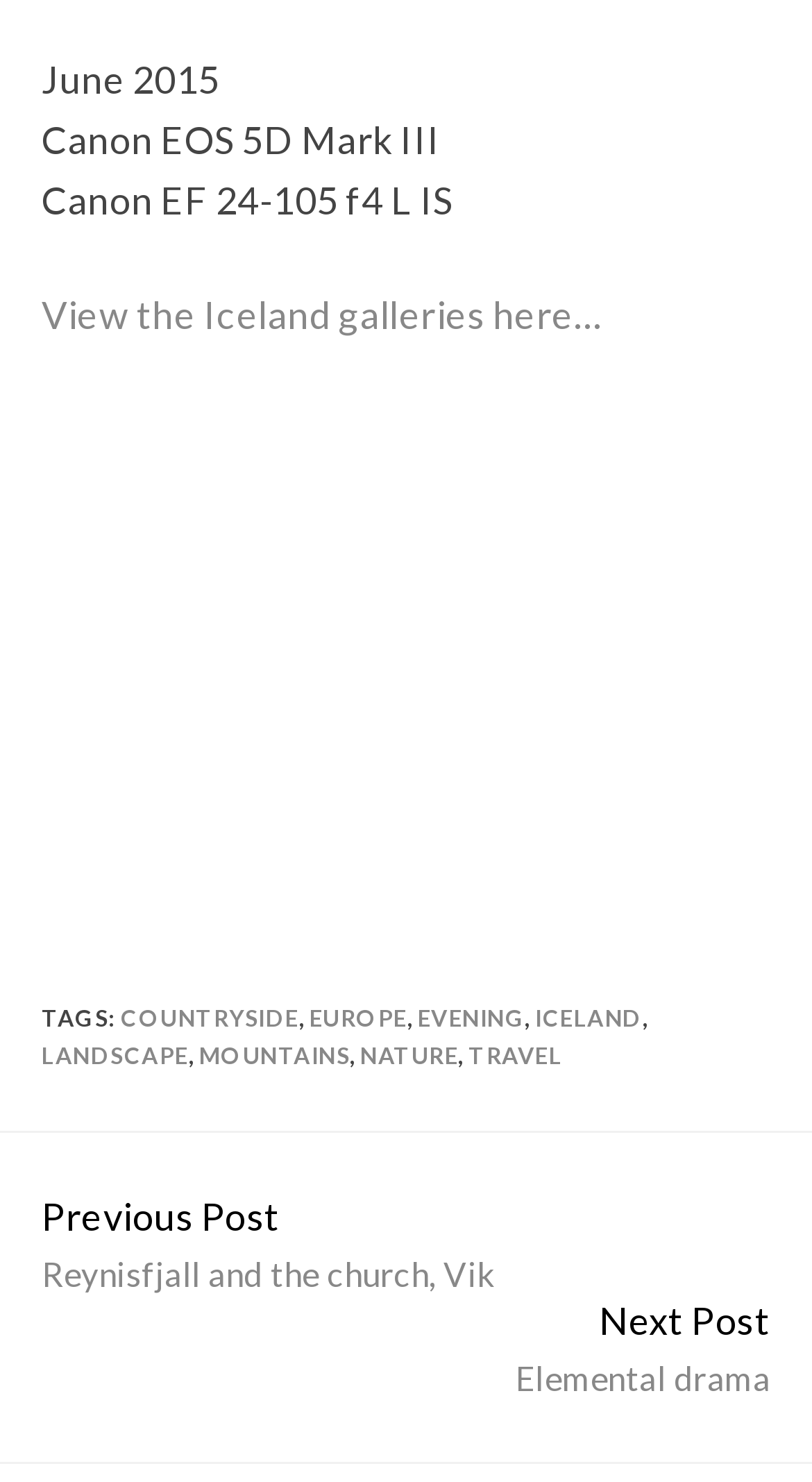Could you find the bounding box coordinates of the clickable area to complete this instruction: "Read the next post"?

[0.051, 0.877, 0.949, 0.948]